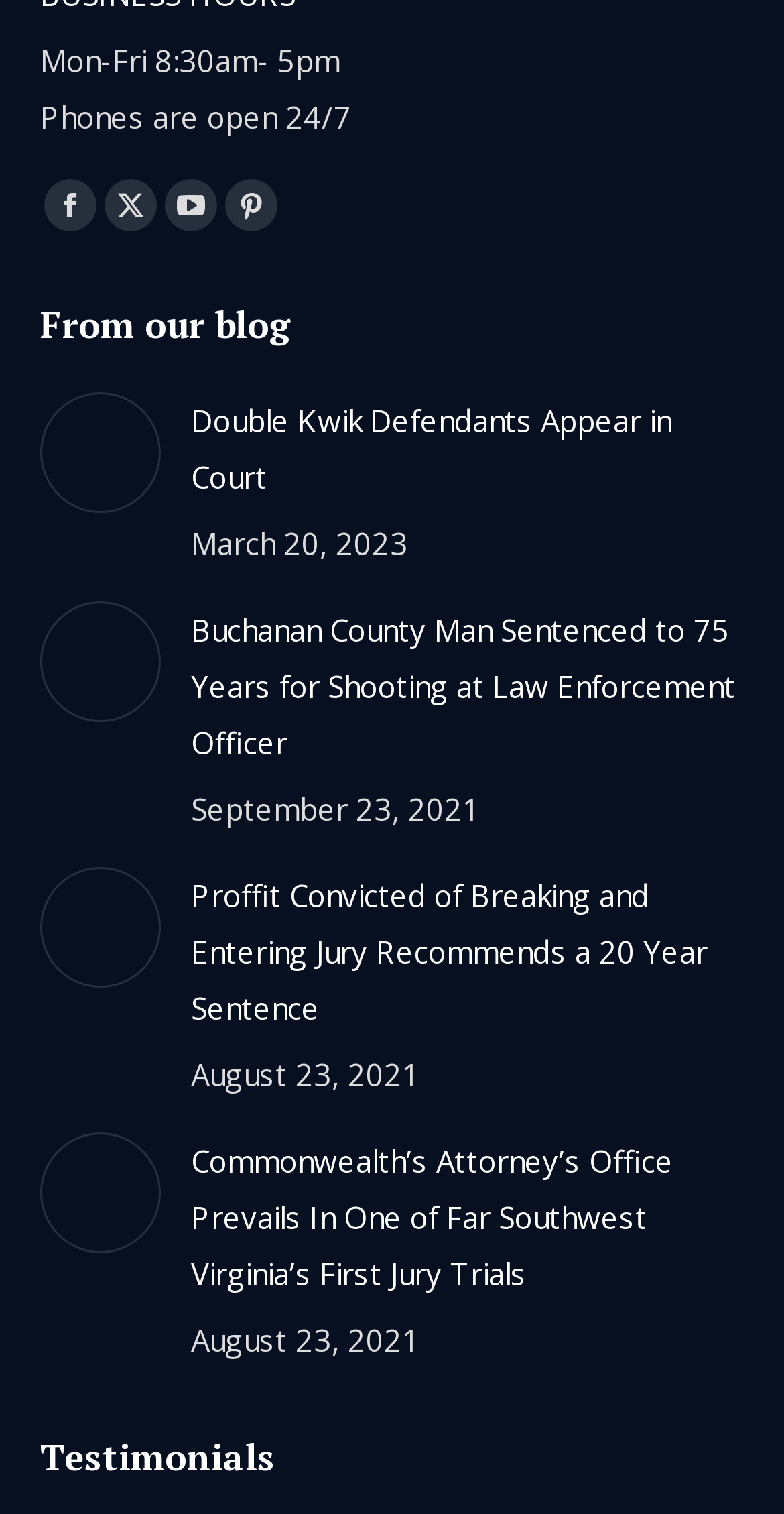What is the title of the second article?
Provide a detailed and well-explained answer to the question.

I looked at the articles section and found the second article, which has the title 'Buchanan County Man Sentenced to 75 Years for Shooting at Law Enforcement Officer'.